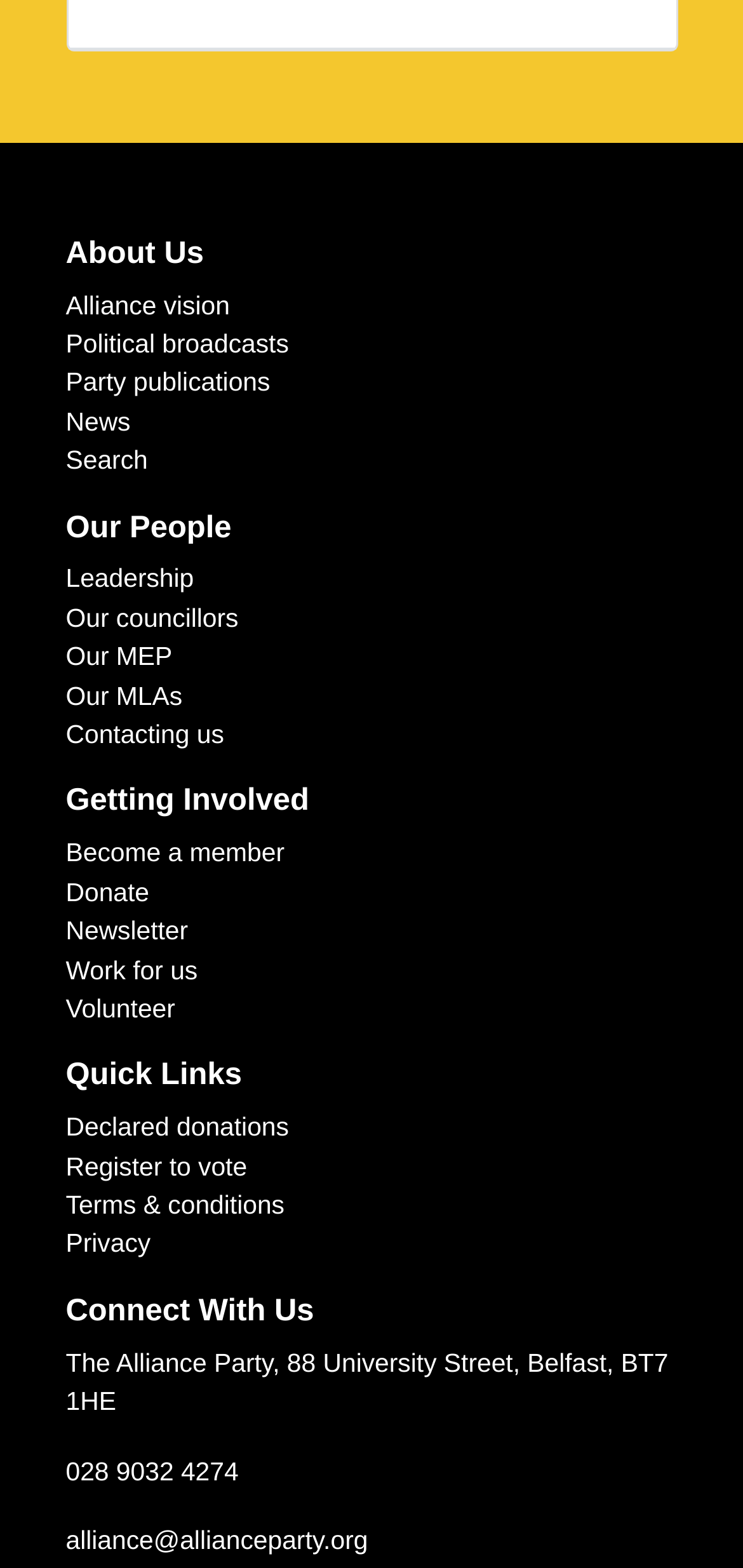Please determine the bounding box of the UI element that matches this description: Software Team Lead. The coordinates should be given as (top-left x, top-left y, bottom-right x, bottom-right y), with all values between 0 and 1.

None